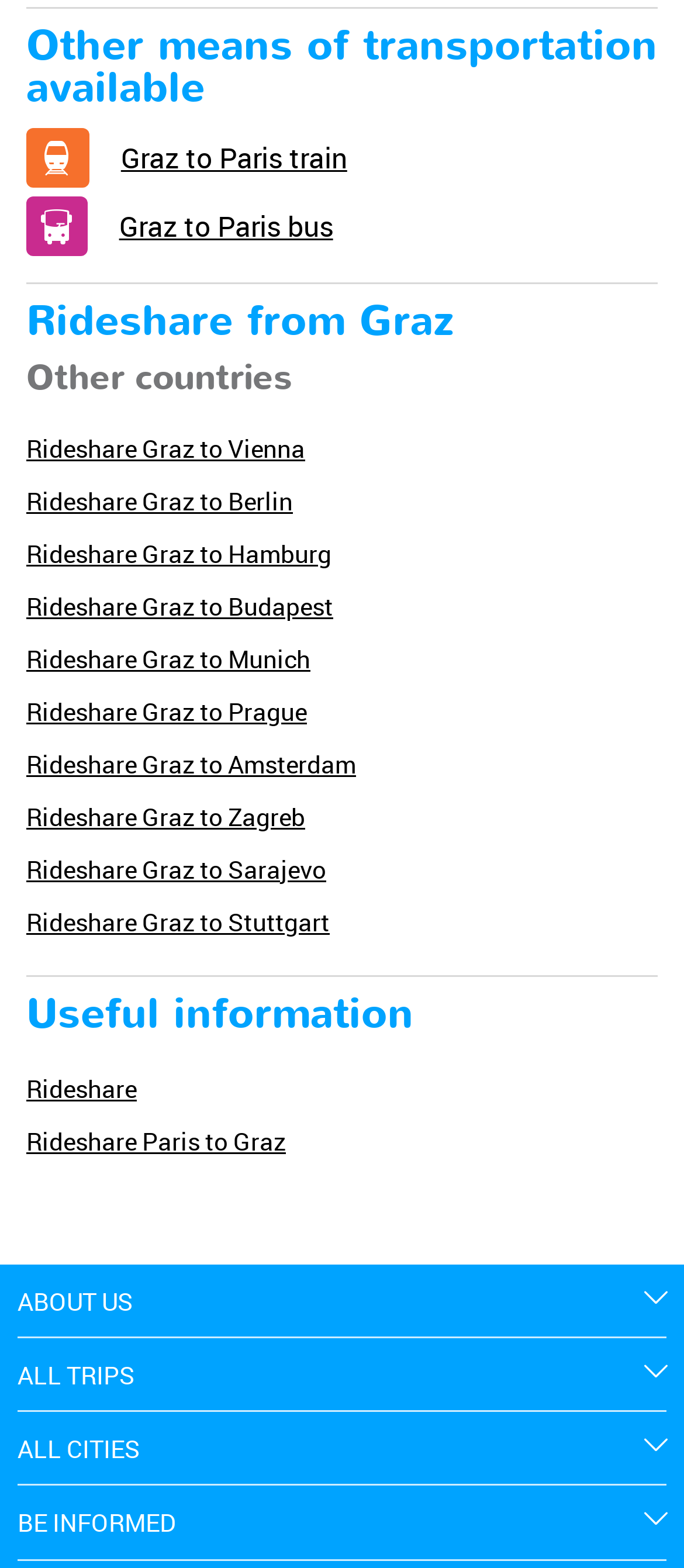Locate the bounding box coordinates of the clickable part needed for the task: "Learn about rideshare".

[0.038, 0.683, 0.2, 0.704]